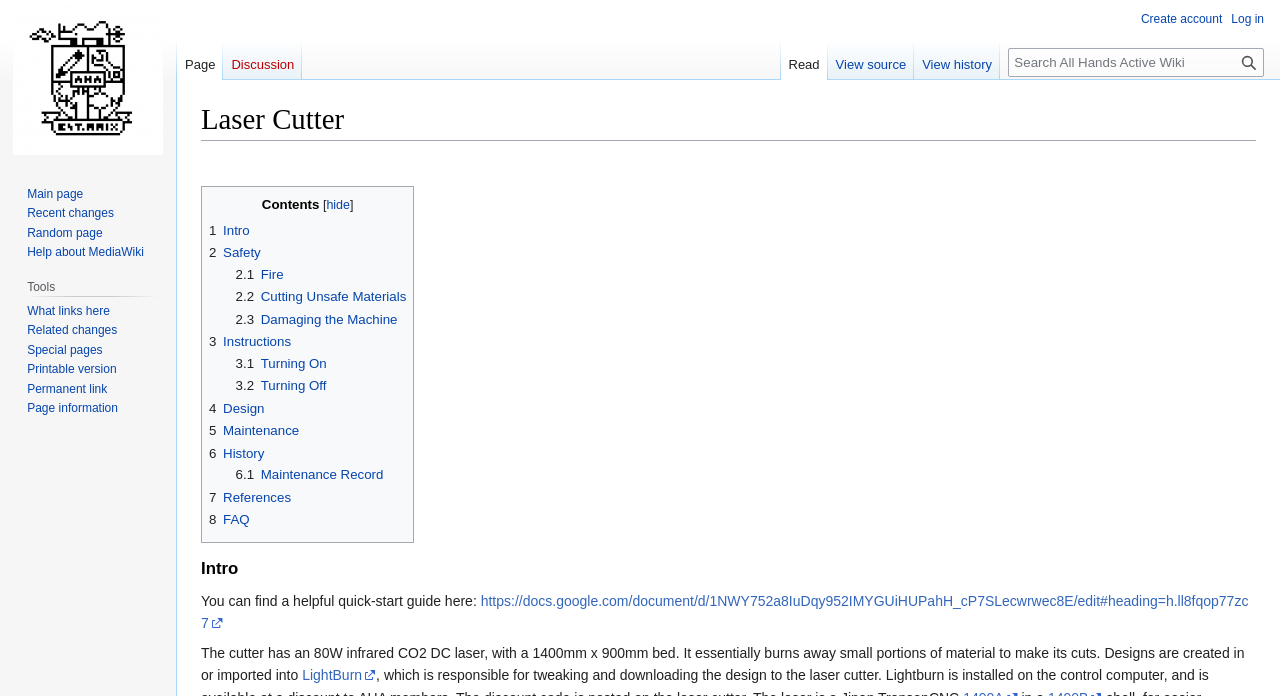Locate the bounding box coordinates of the element that needs to be clicked to carry out the instruction: "Call the toll-free number". The coordinates should be given as four float numbers ranging from 0 to 1, i.e., [left, top, right, bottom].

None